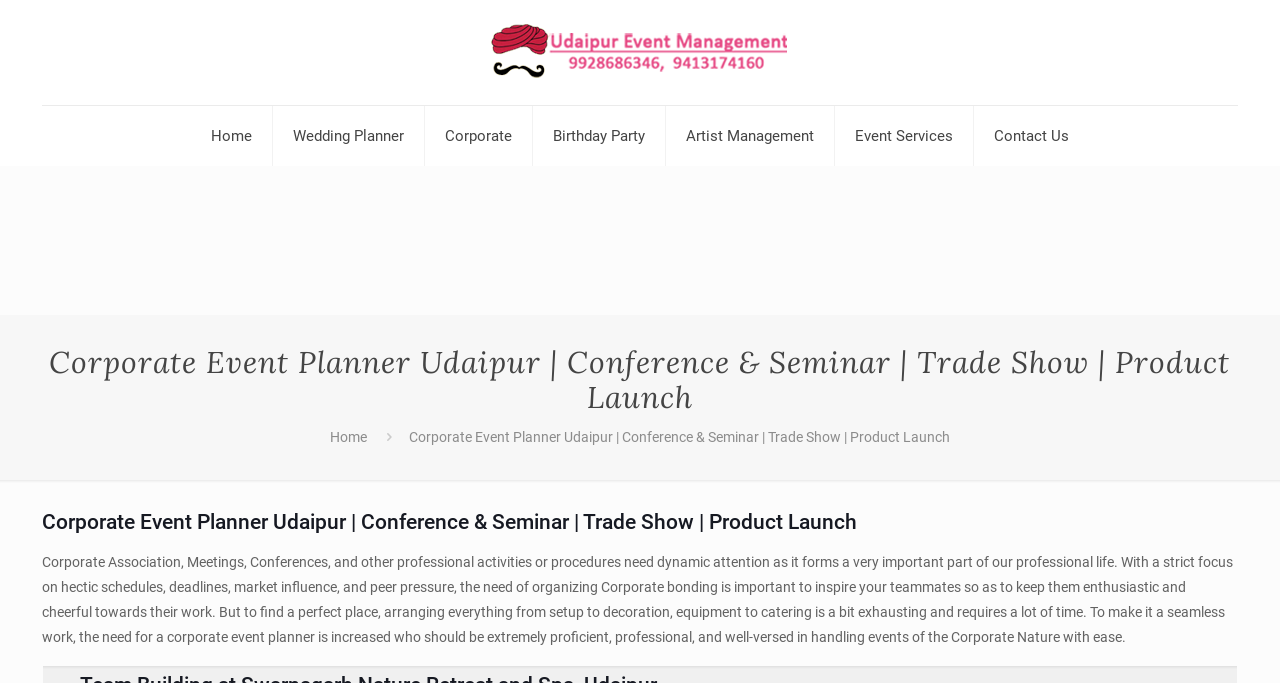Please specify the bounding box coordinates of the region to click in order to perform the following instruction: "Click on Contact Us".

[0.761, 0.155, 0.851, 0.243]